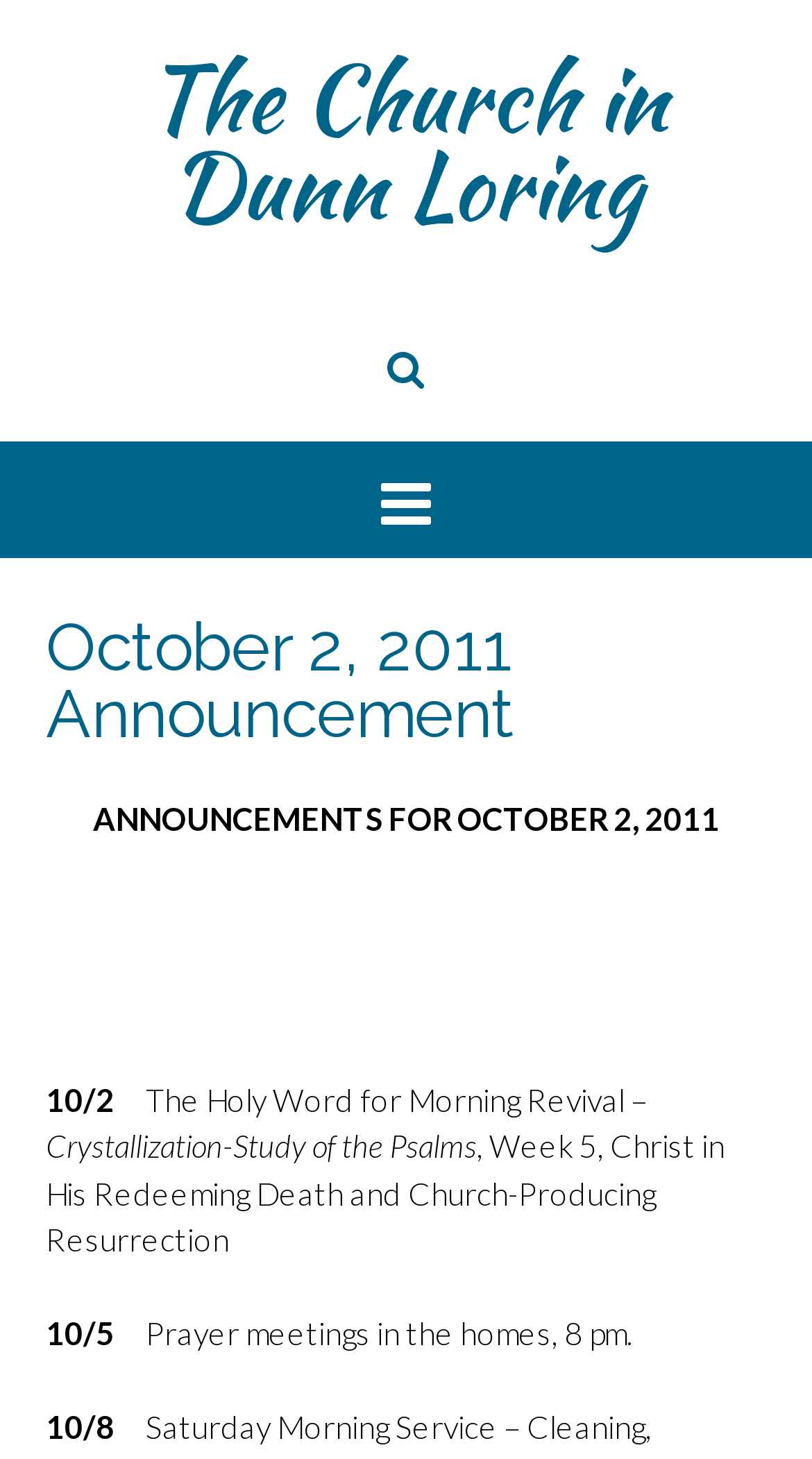Based on the image, give a detailed response to the question: What is the search function for on this website?

I found the search function by looking at the link '' which is located at [0.477, 0.235, 0.523, 0.268] and is part of the search section, and then reading the text 'Search our website' which is a generic element located at [0.477, 0.24, 0.523, 0.267] and is part of the search section.